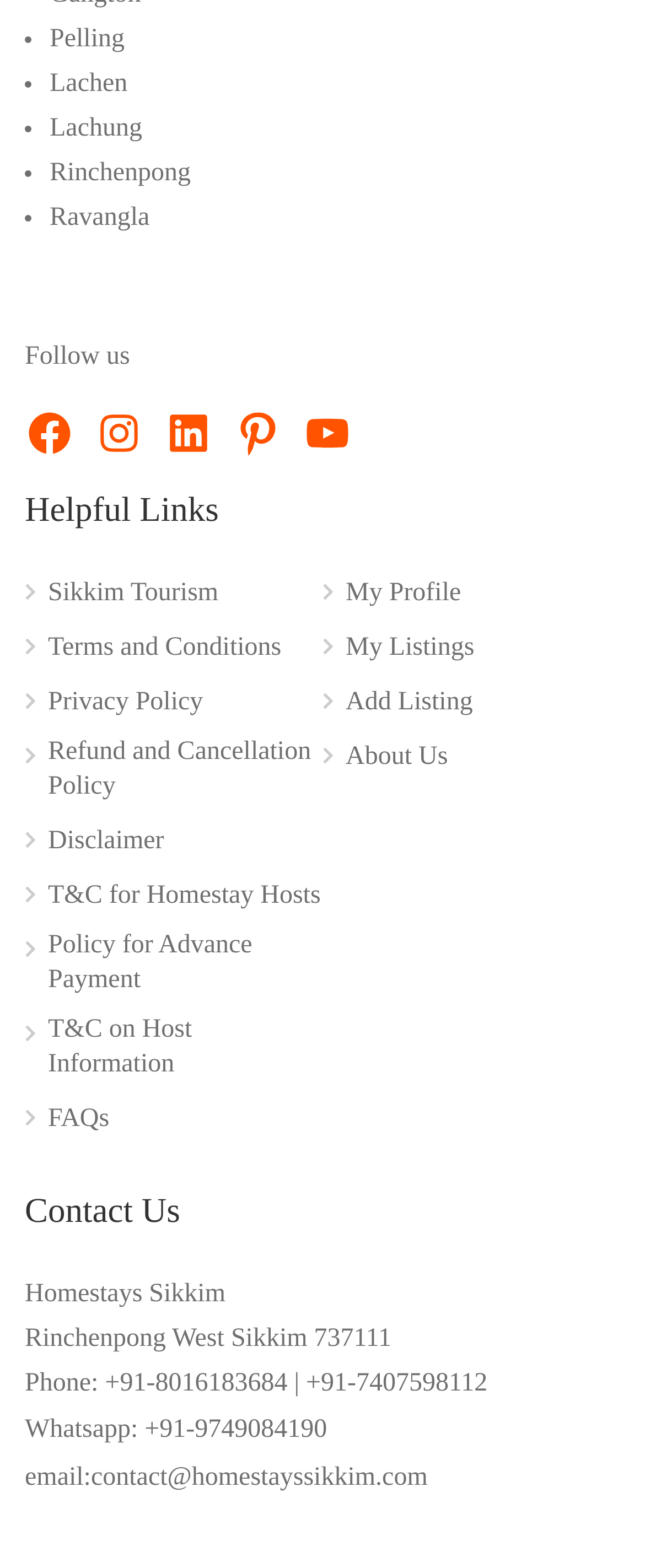Find the bounding box coordinates for the area that should be clicked to accomplish the instruction: "View Terms and Conditions".

[0.038, 0.402, 0.436, 0.434]